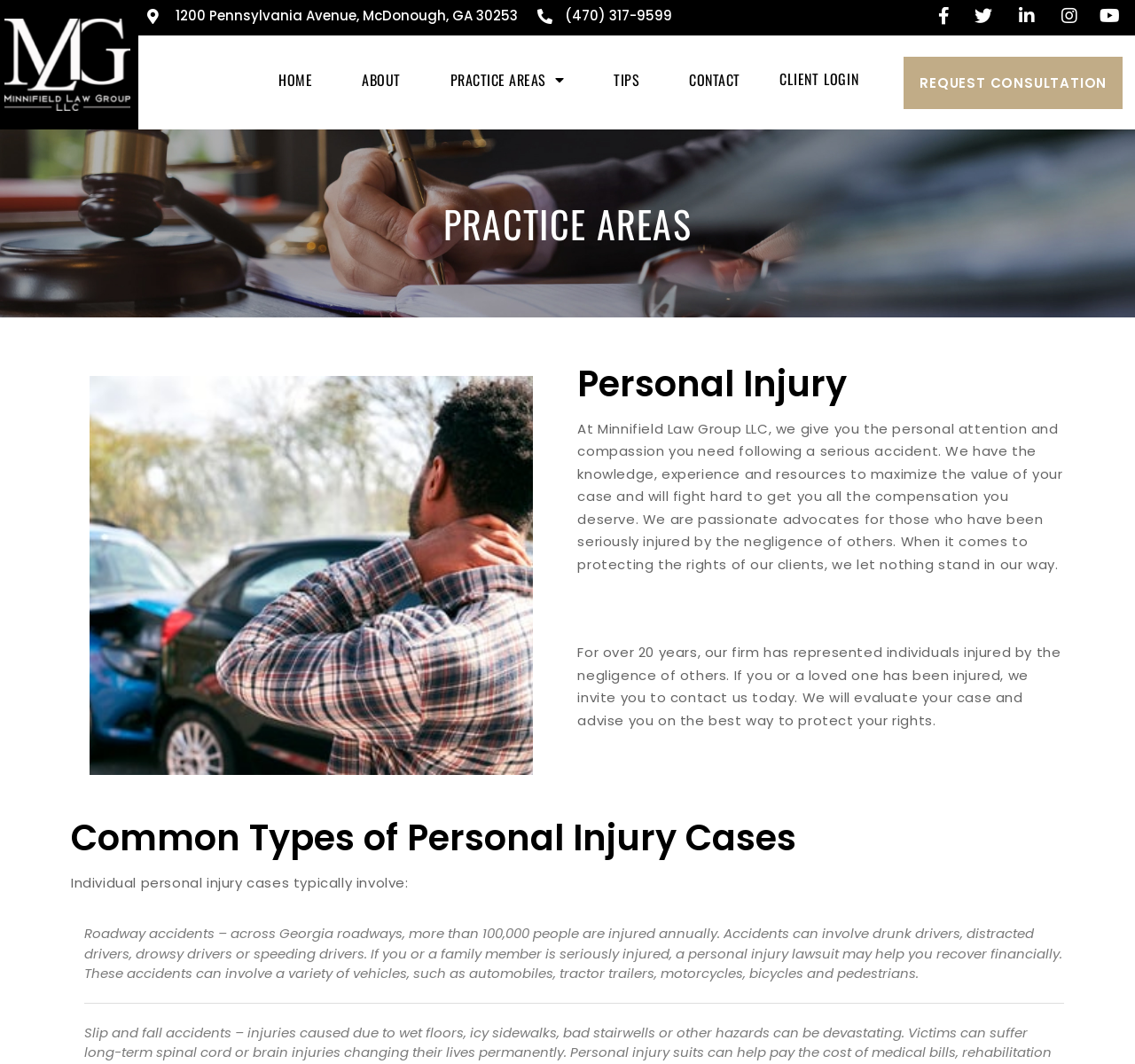Please identify the bounding box coordinates of the region to click in order to complete the task: "Go to the home page". The coordinates must be four float numbers between 0 and 1, specified as [left, top, right, bottom].

[0.239, 0.053, 0.282, 0.096]